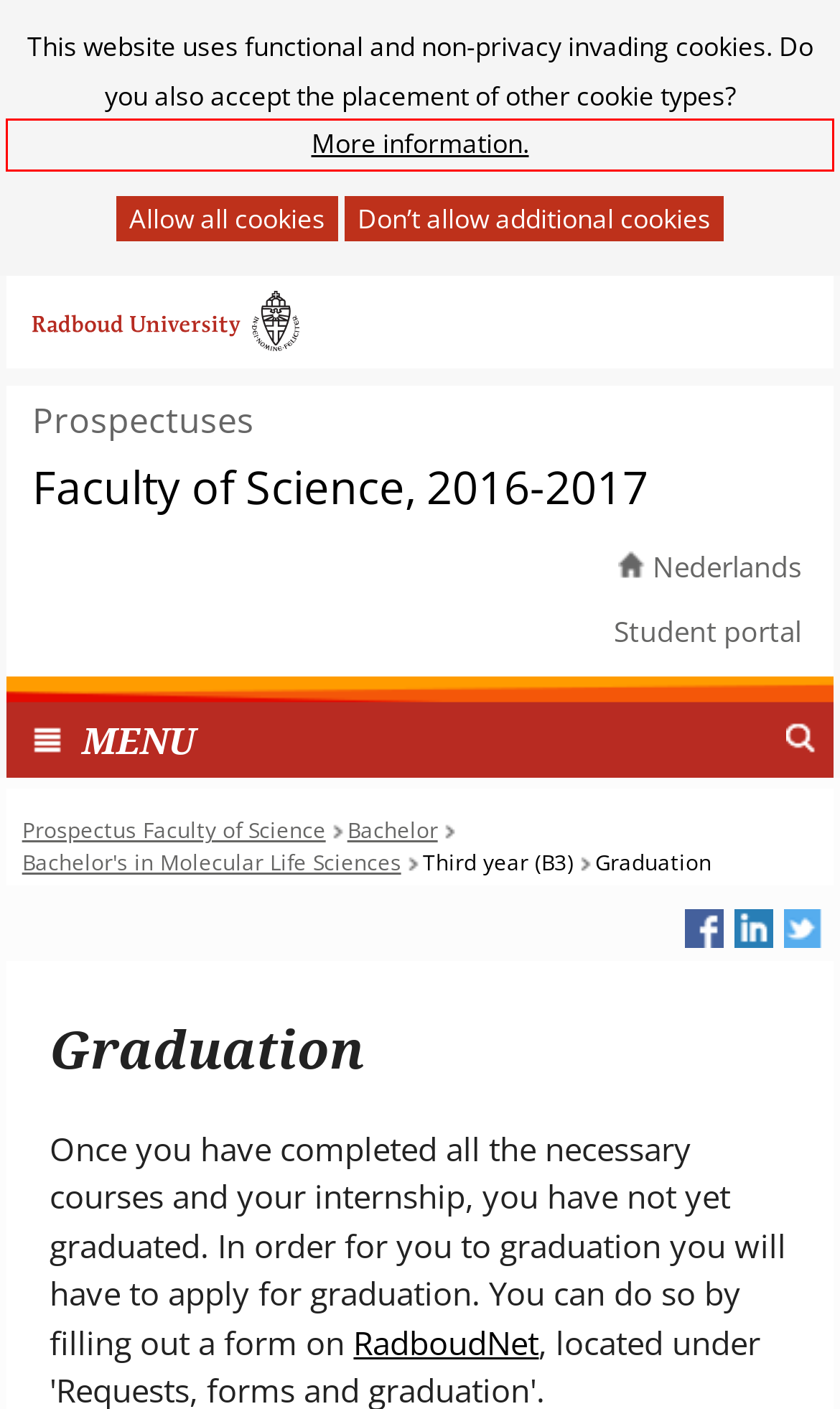You are provided with a screenshot of a webpage where a red rectangle bounding box surrounds an element. Choose the description that best matches the new webpage after clicking the element in the red bounding box. Here are the choices:
A. Radboud University | You have a part to play
B. Privacy & Cookies - Prospectus 2016 Faculty of Science
C. Bachelor's in Molecular Life Sciences - Prospectus 2016 Faculty of Science
D. Prospectus Faculty of Science - Prospectus 2016 Faculty of Science
E. Studiegids Faculteit der NWI - Studiegids 2016 Faculteit der NWI
F. Bachelor - Prospectus 2016 Faculty of Science
G. Inloggen
H. Welcome - Radboud Universiteit

B